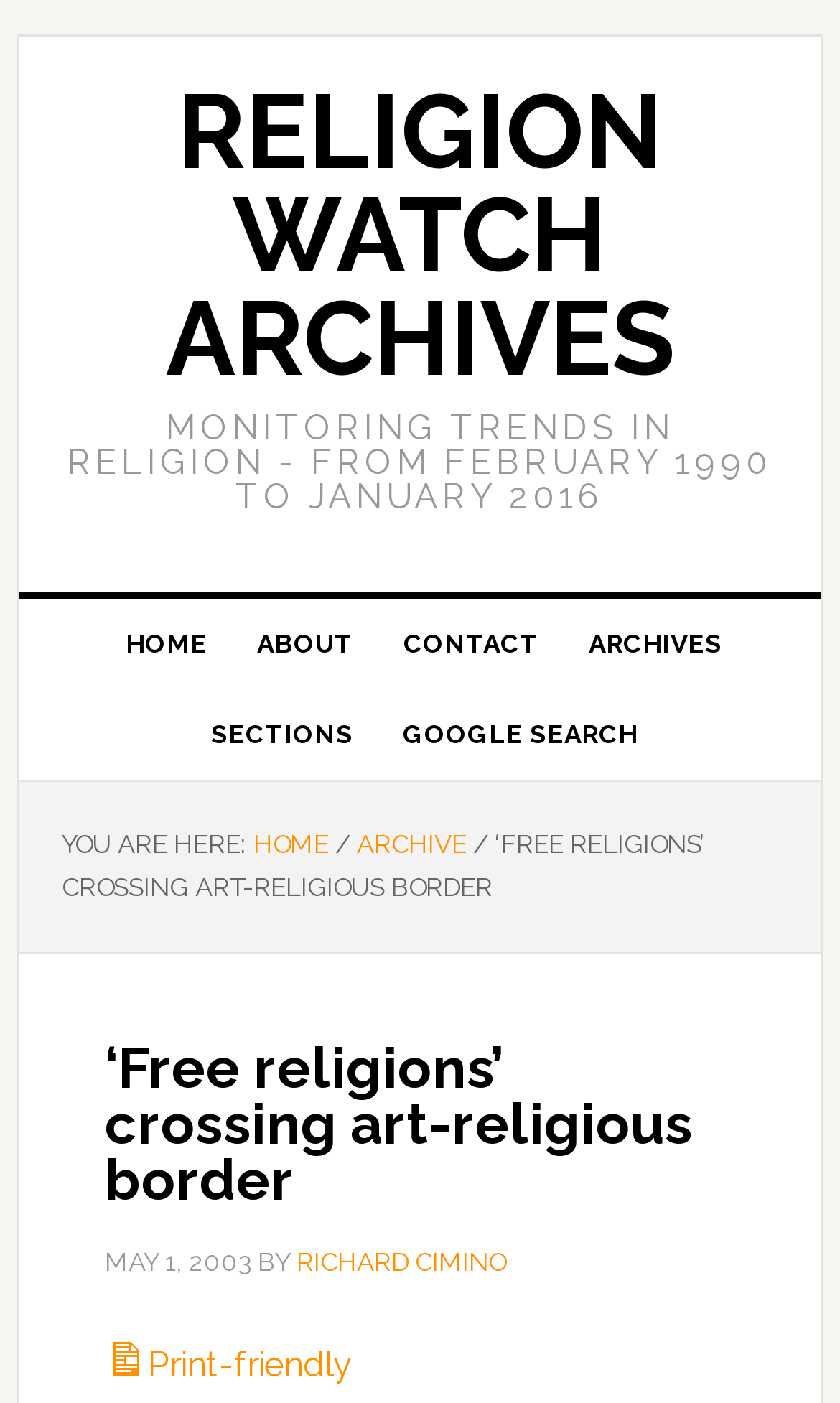Provide the bounding box coordinates of the area you need to click to execute the following instruction: "print the article".

[0.125, 0.957, 0.42, 0.986]